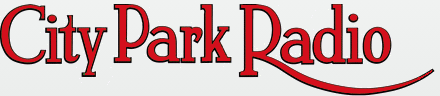What is the role of City Park Radio in the community?
From the details in the image, answer the question comprehensively.

The stylized text in the logo adds a sense of warmth and community, reflective of the station's role in connecting with its listeners and fostering a sense of belonging within the community of Launceston.